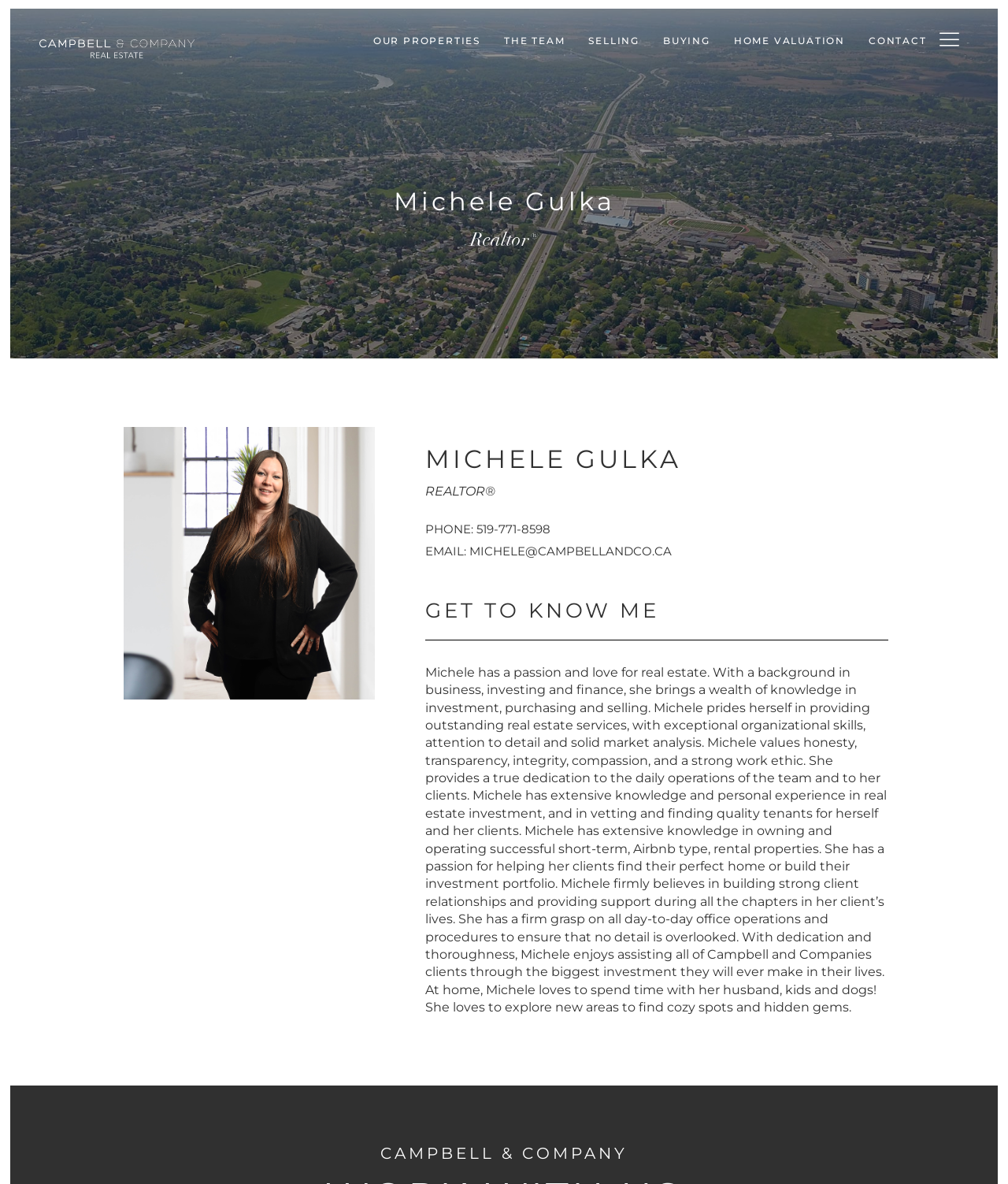What is Michele's profession?
Answer the question with a single word or phrase, referring to the image.

Realtor